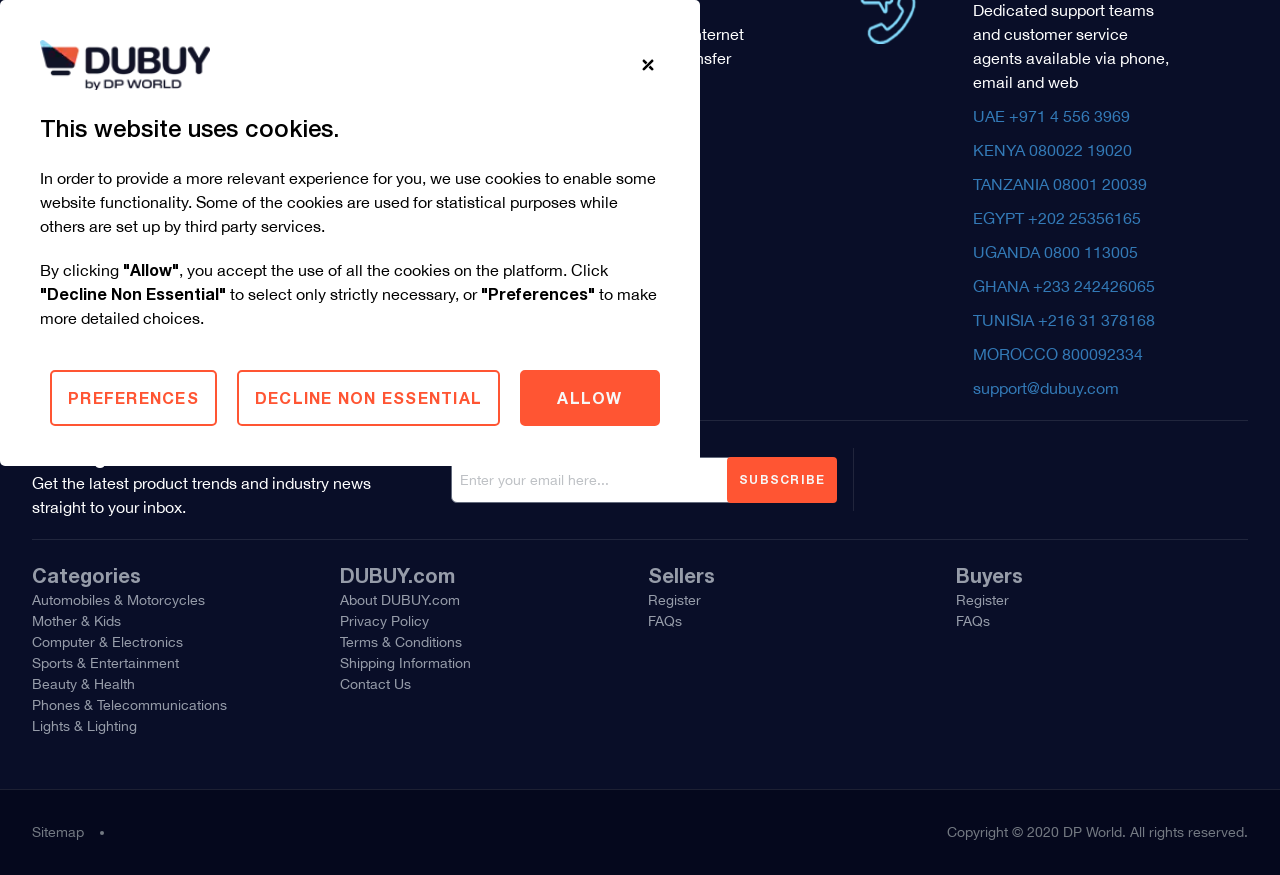Answer the following in one word or a short phrase: 
How can I contact DUBUY.com?

Via phone, email, and web